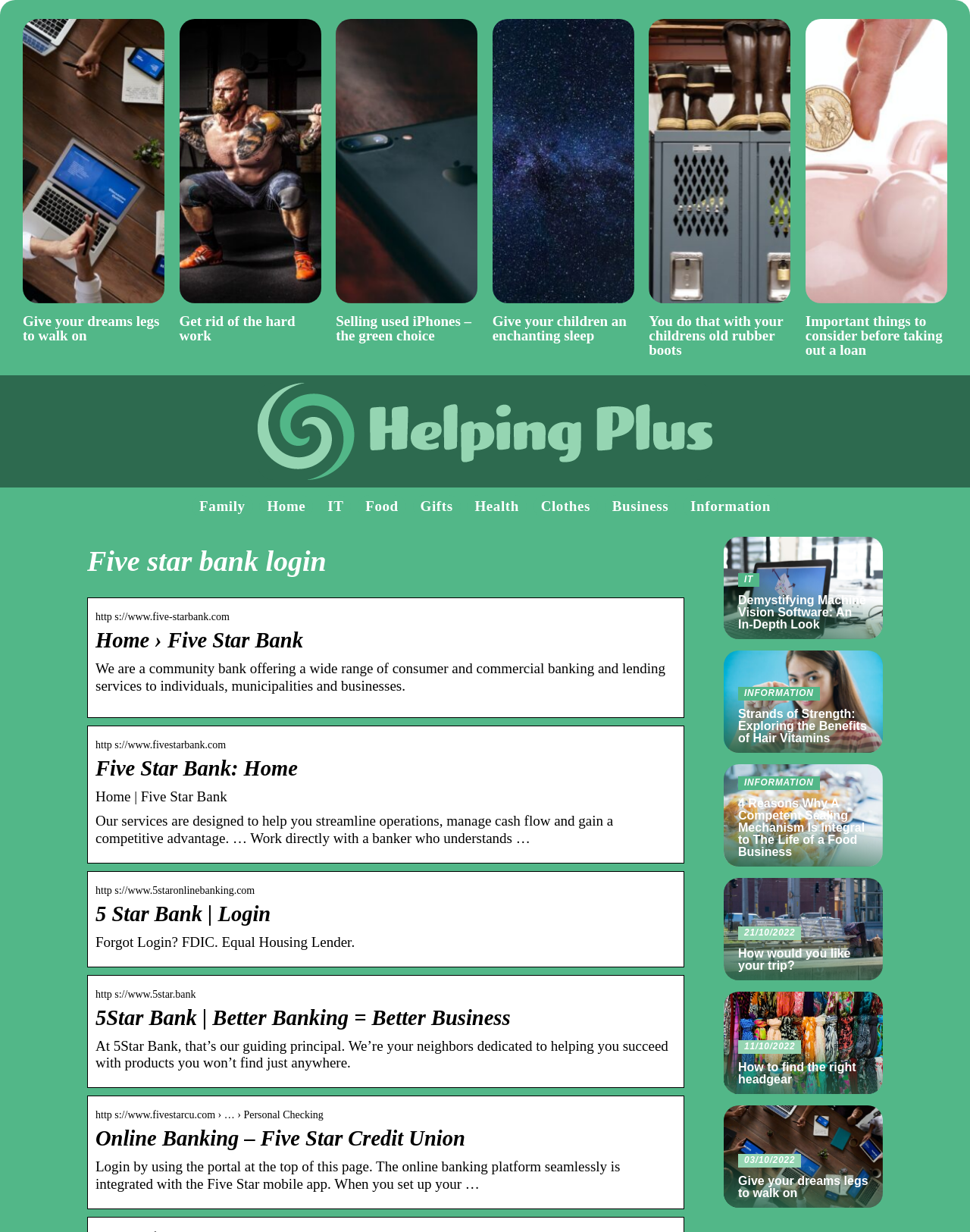Locate the bounding box coordinates of the element to click to perform the following action: 'Click on 'Forgot Login?''. The coordinates should be given as four float values between 0 and 1, in the form of [left, top, right, bottom].

[0.098, 0.758, 0.366, 0.771]